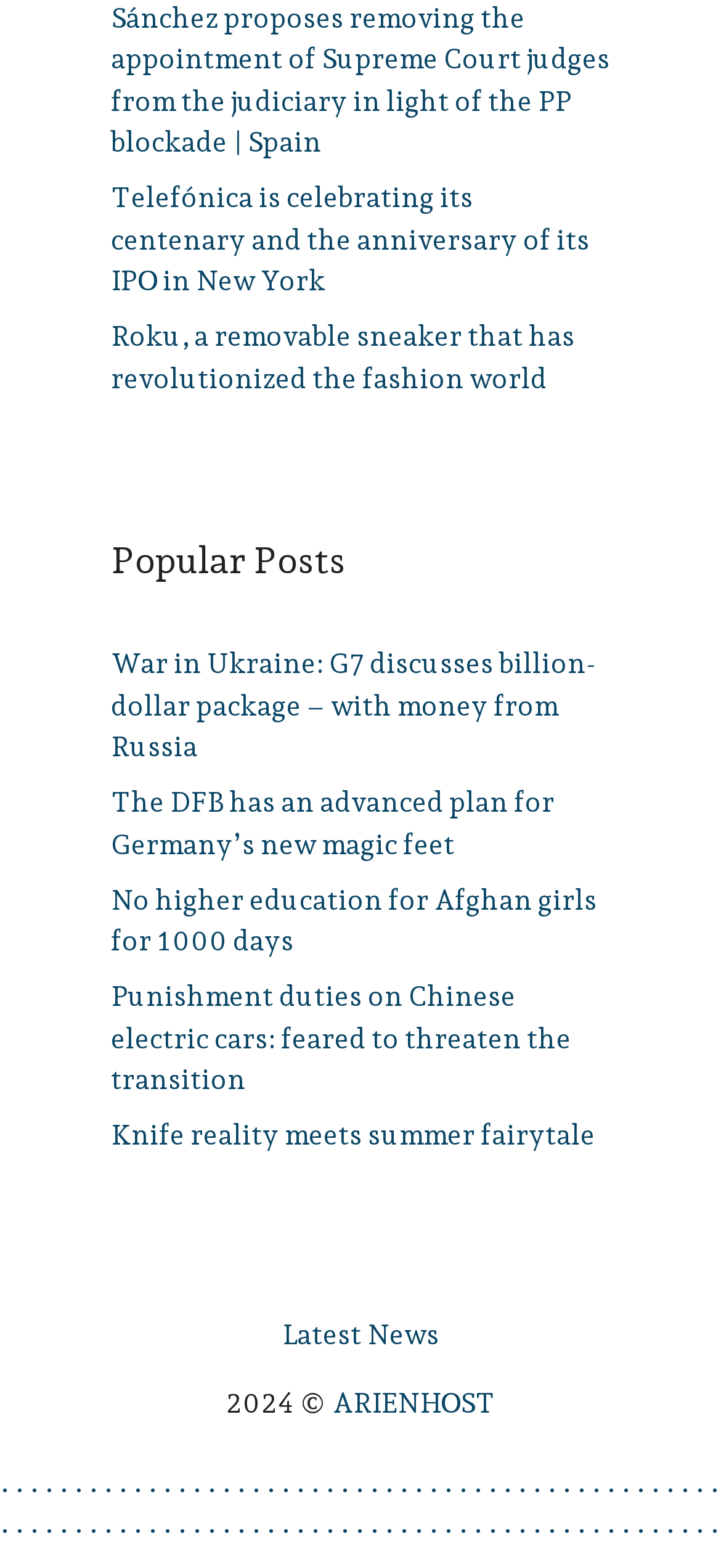Identify the bounding box coordinates for the region to click in order to carry out this instruction: "Read the latest news". Provide the coordinates using four float numbers between 0 and 1, formatted as [left, top, right, bottom].

[0.391, 0.84, 0.609, 0.861]